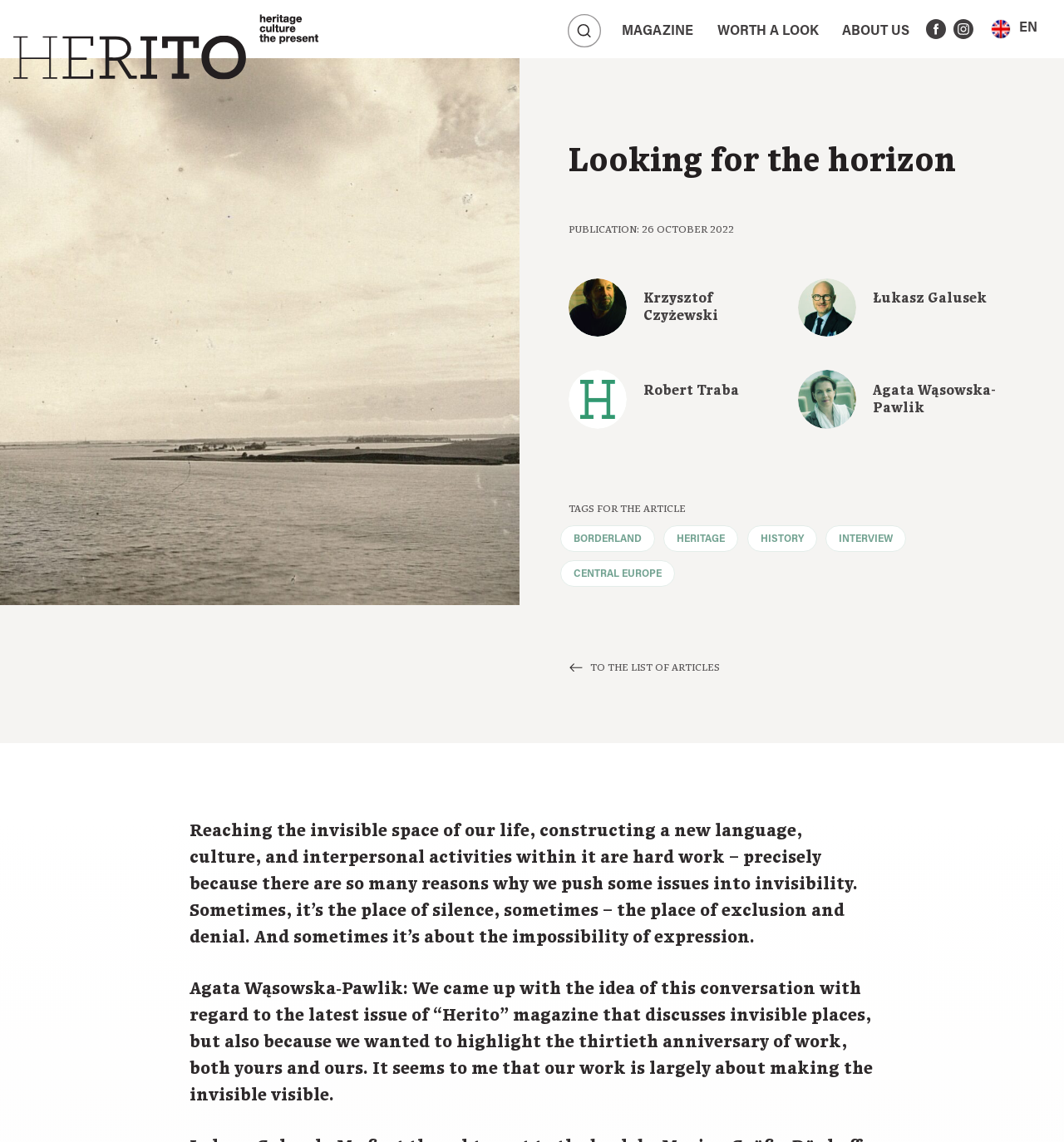Using the information shown in the image, answer the question with as much detail as possible: What is the text of the first link on the webpage?

The first link on the webpage is 'herito', which is located at the top-left corner of the webpage with a bounding box coordinate of [0.013, 0.006, 0.231, 0.045].